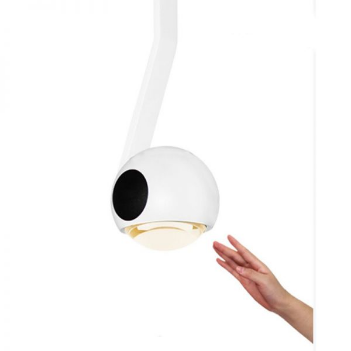Describe all the elements in the image with great detail.

This image features a modern aluminium LED pendant lamp, designed with a sleek white finish and a round globular shape. It showcases a unique crank-up/down functionality, allowing for easy adjustment of light height. The lamp's large lens is designed to provide a wide light angle, ensuring soft and healthy illumination. Notably, it includes a black accent that adds a contemporary touch, while the golden interior reflects light beautifully. A hand is shown reaching towards the lamp, demonstrating its usability and the interactive element of adjusting the light's height. This pendant light is ideal for modern interiors, combining both aesthetic appeal and practical features.